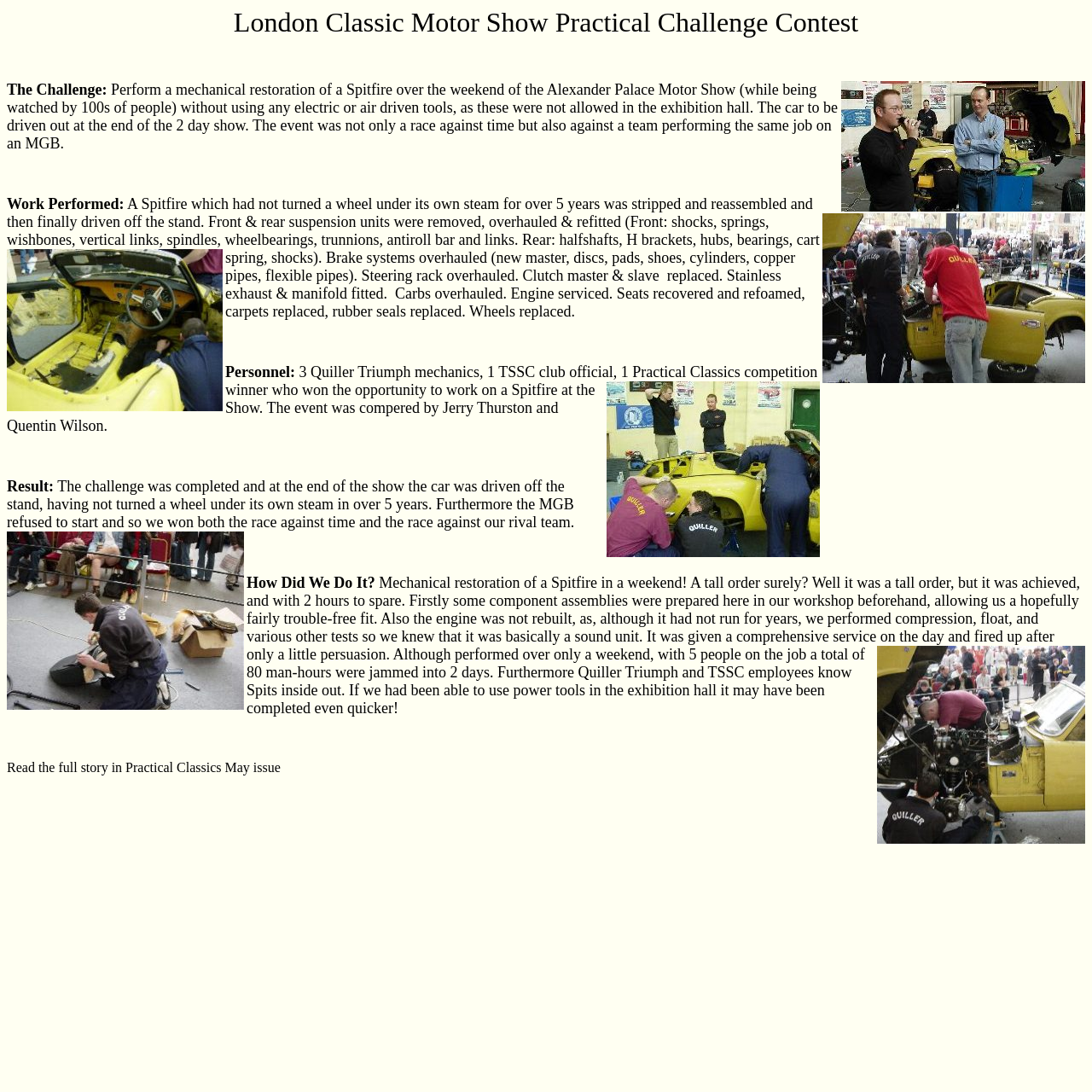What was the outcome of the challenge?
From the image, provide a succinct answer in one word or a short phrase.

The challenge was completed